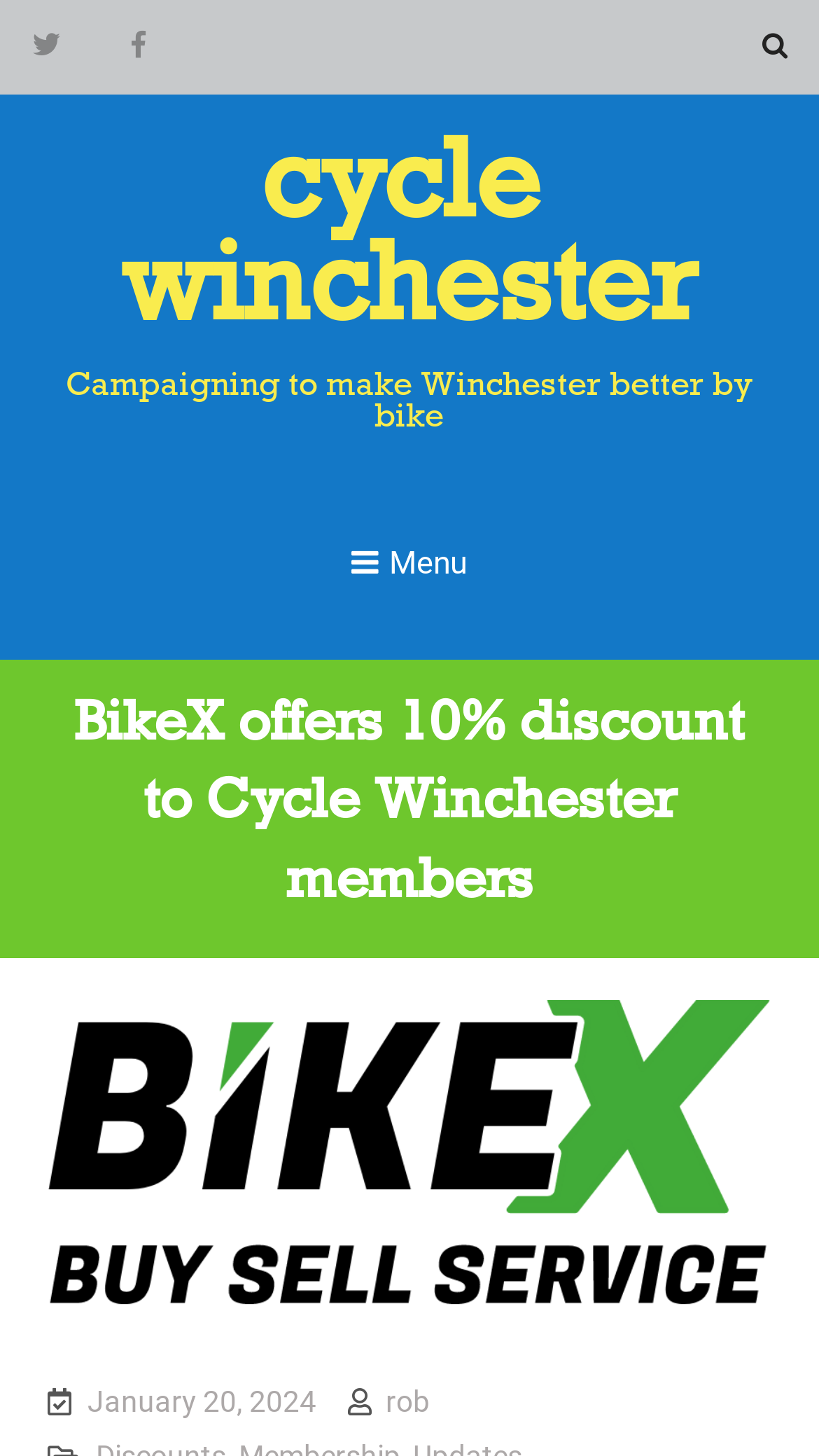Please give a concise answer to this question using a single word or phrase: 
What is the organization being referred to?

Cycle Winchester